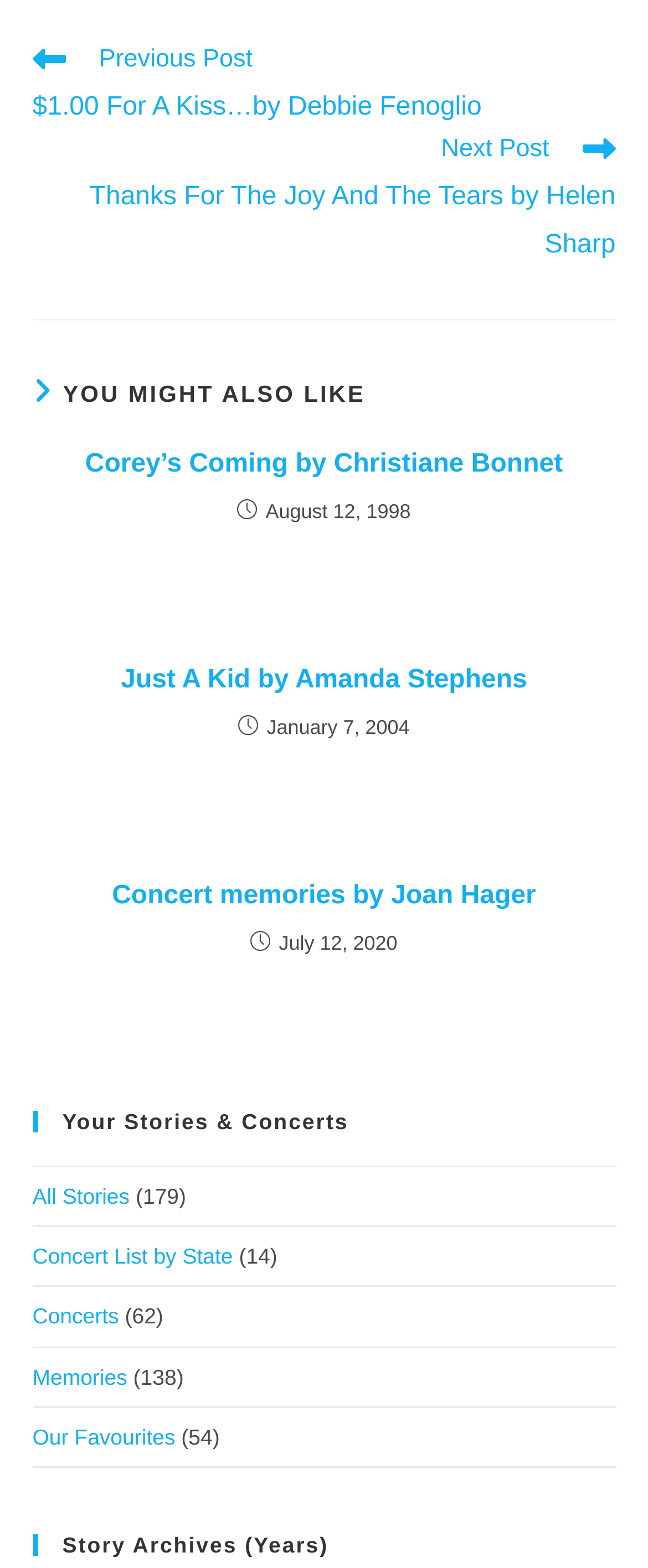Please identify the bounding box coordinates of the element I need to click to follow this instruction: "read story 'Corey’s Coming by Christiane Bonnet'".

[0.081, 0.284, 0.919, 0.308]